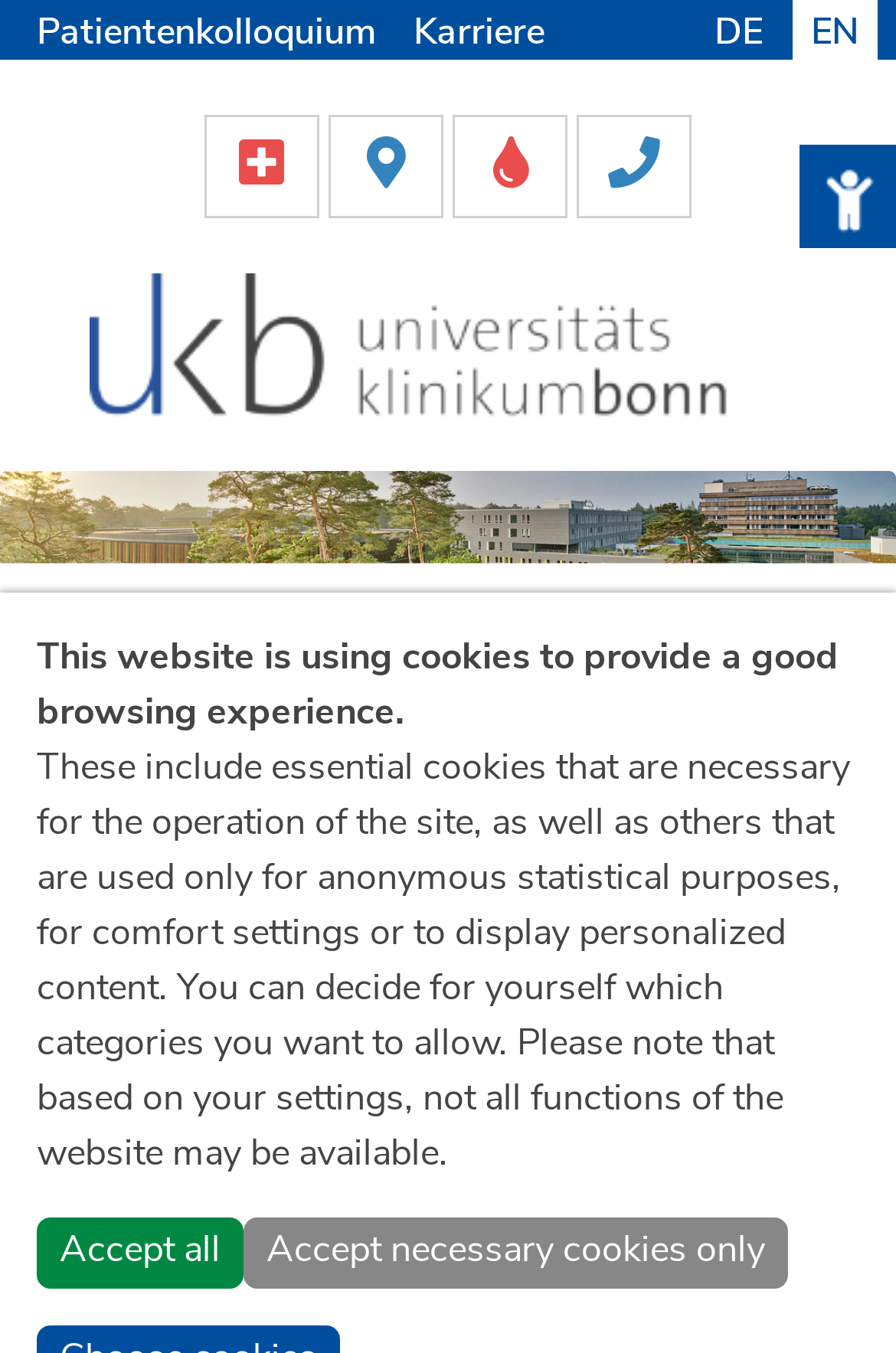Identify the bounding box coordinates of the region I need to click to complete this instruction: "Click the Patientenkolloquium link".

[0.021, 0.0, 0.441, 0.048]